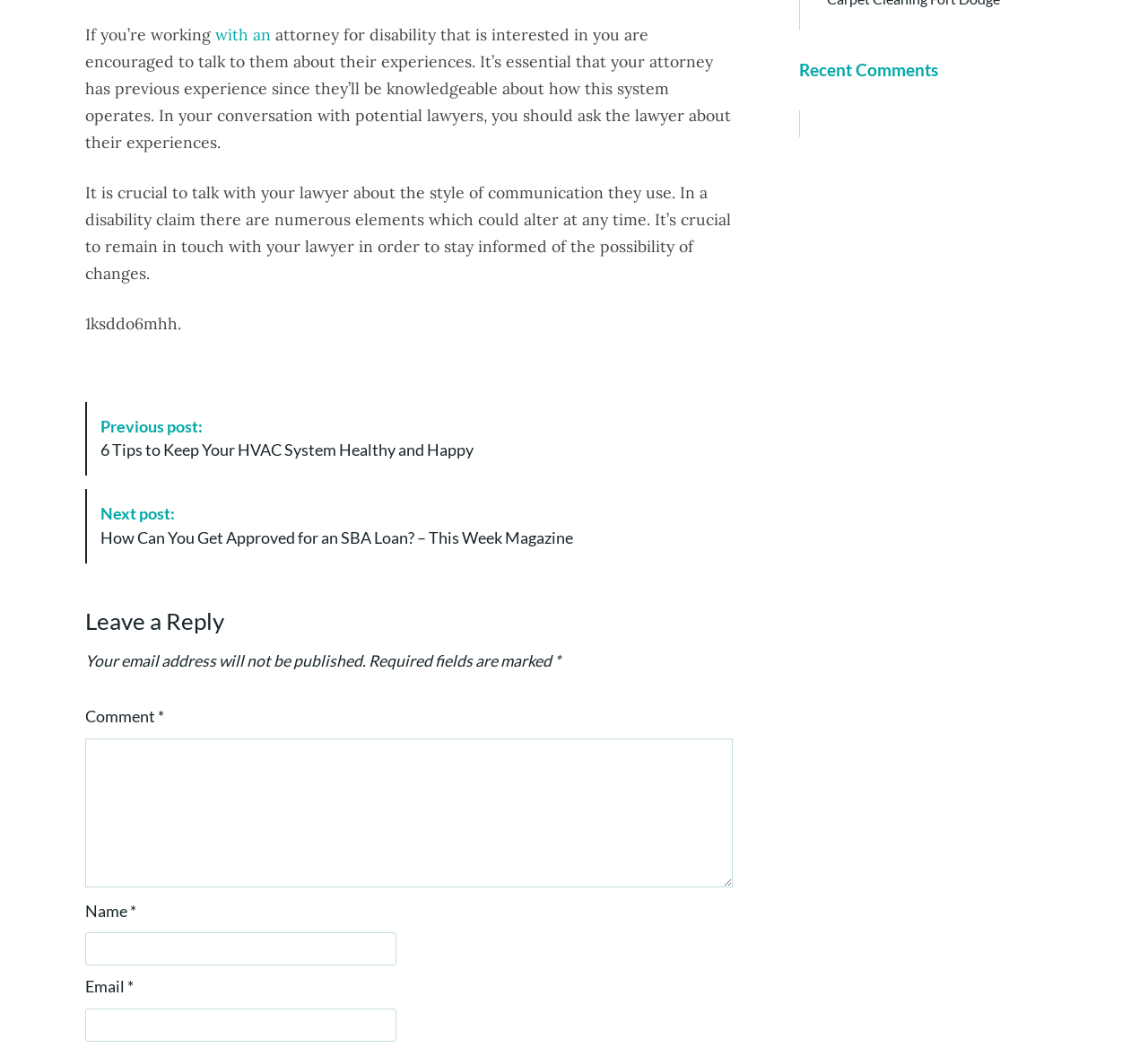Using the description: "with an", determine the UI element's bounding box coordinates. Ensure the coordinates are in the format of four float numbers between 0 and 1, i.e., [left, top, right, bottom].

[0.188, 0.023, 0.236, 0.043]